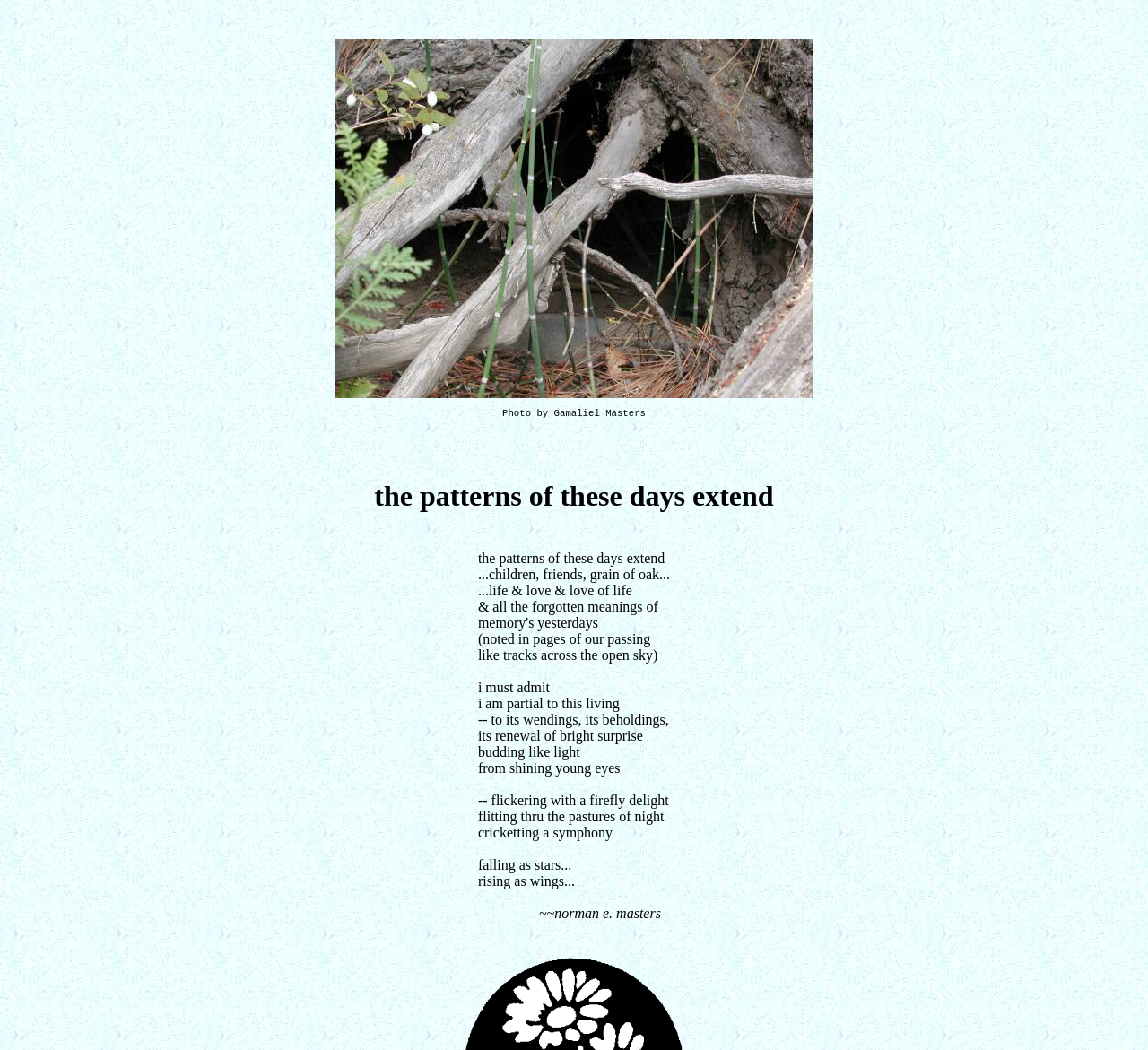What is the photographer of the image?
From the screenshot, supply a one-word or short-phrase answer.

Gamaliel Masters